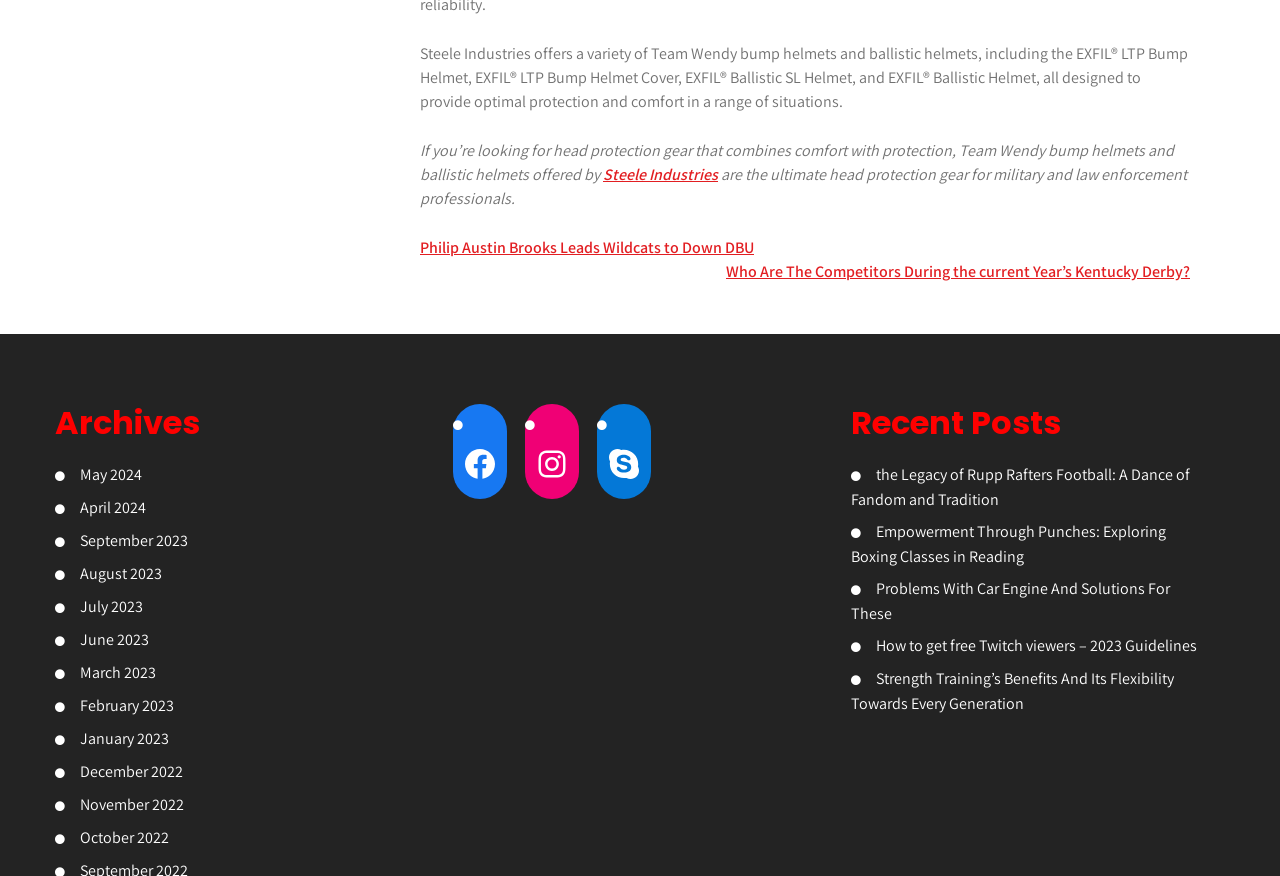Please provide the bounding box coordinates for the element that needs to be clicked to perform the instruction: "Click on the 'Posts' navigation". The coordinates must consist of four float numbers between 0 and 1, formatted as [left, top, right, bottom].

[0.328, 0.27, 0.93, 0.325]